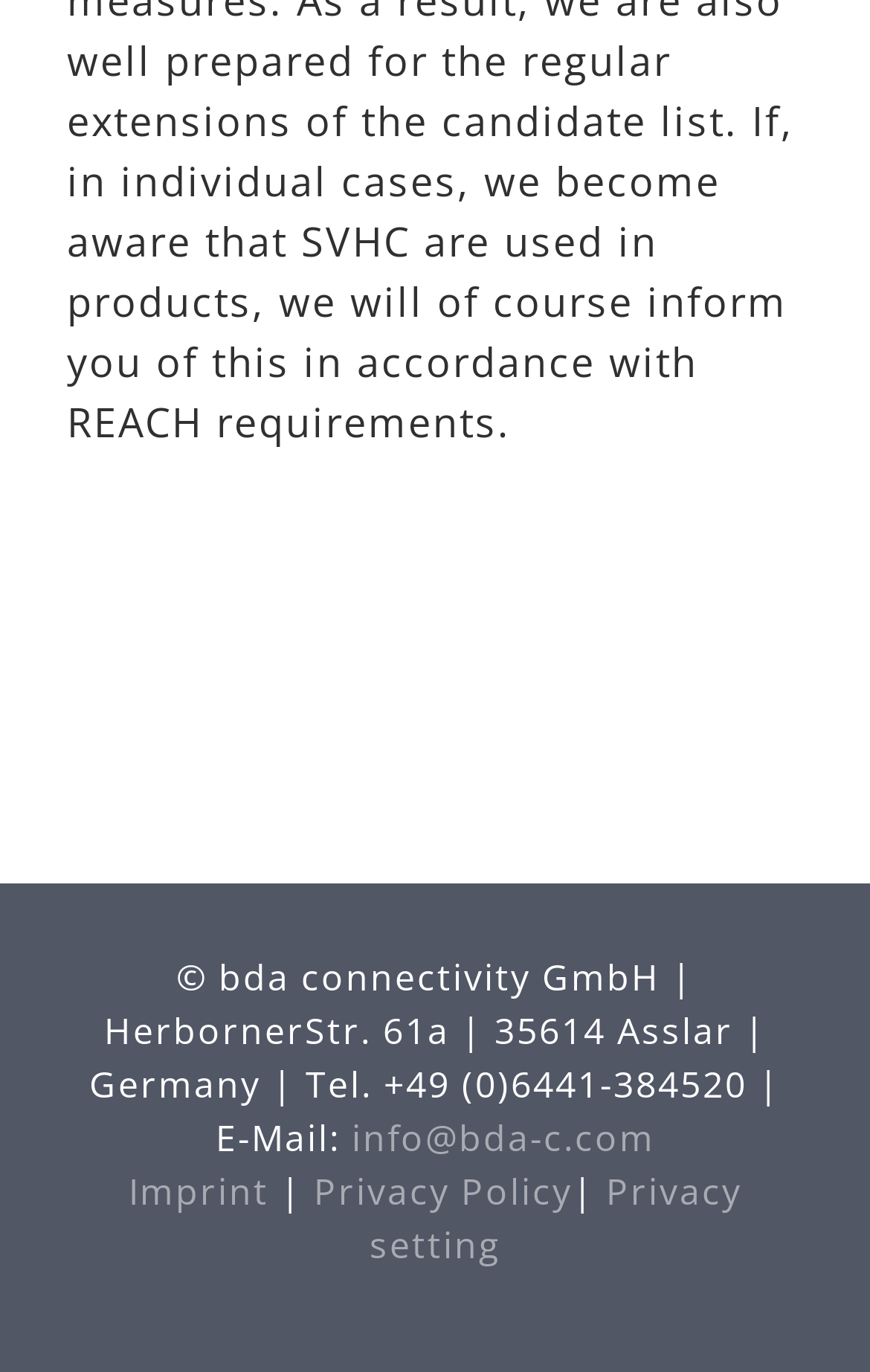How many links are there in the footer section?
Based on the image, give a concise answer in the form of a single word or short phrase.

4